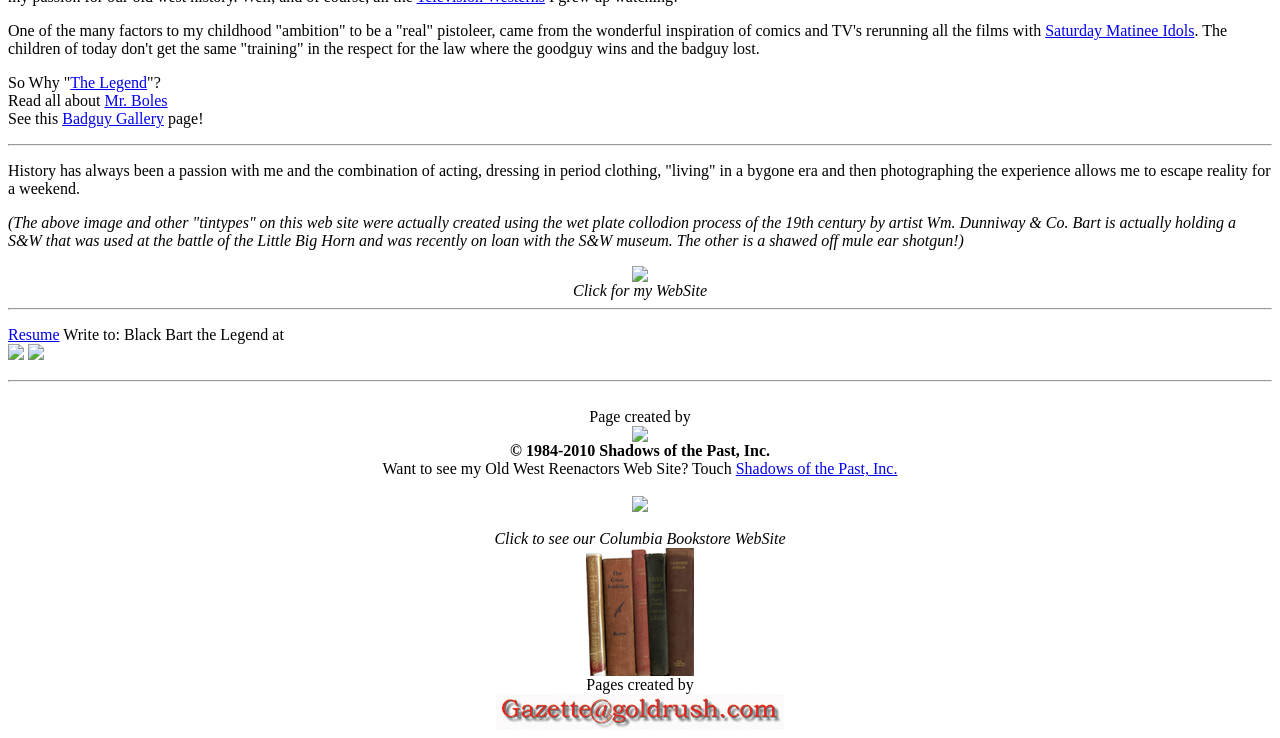Based on the element description, predict the bounding box coordinates (top-left x, top-left y, bottom-right x, bottom-right y) for the UI element in the screenshot: aria-label="Advertisement" name="aswift_1" title="Advertisement"

None